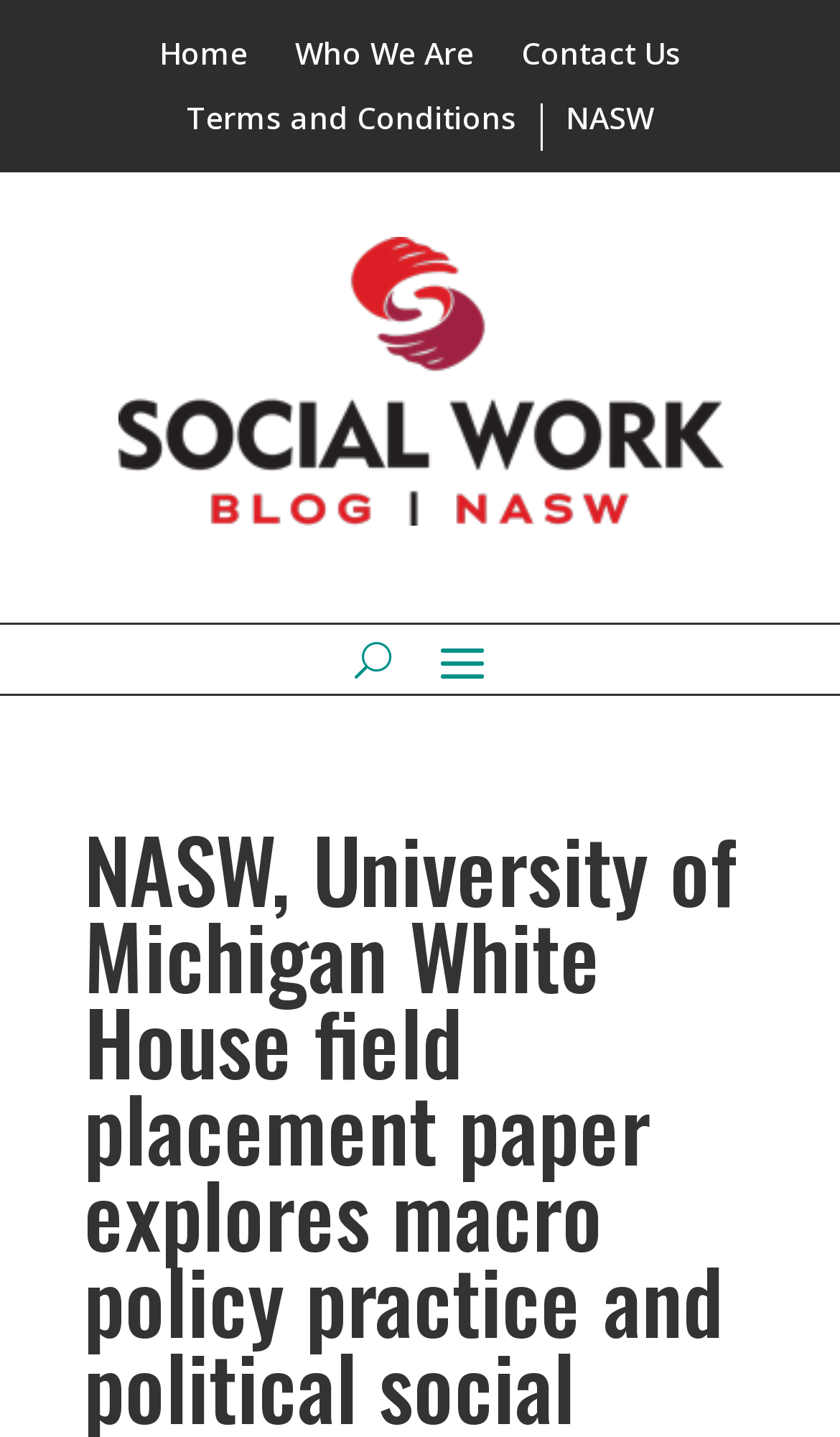What is the first link on the top left?
Using the image as a reference, give a one-word or short phrase answer.

Home